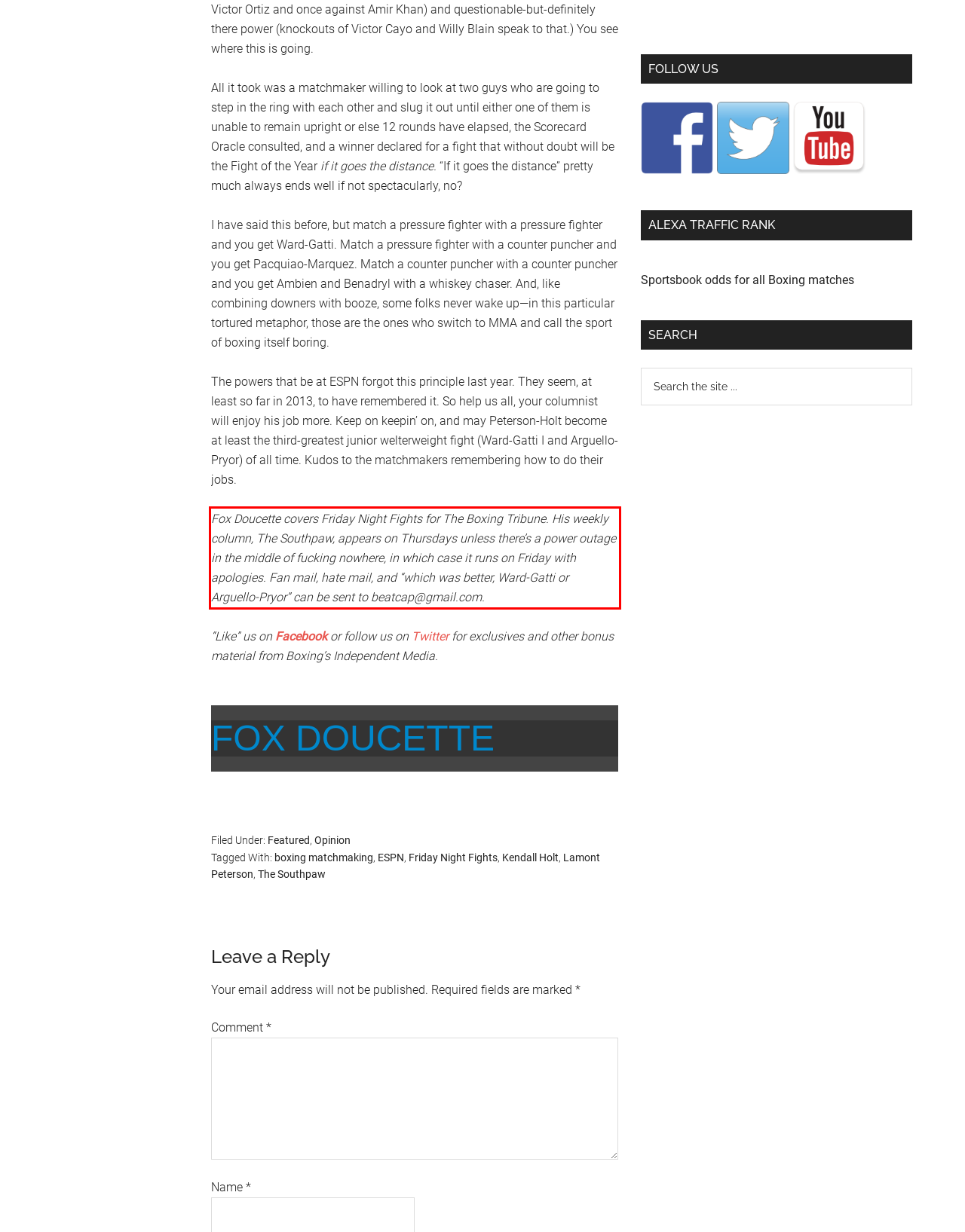You have a screenshot of a webpage where a UI element is enclosed in a red rectangle. Perform OCR to capture the text inside this red rectangle.

Fox Doucette covers Friday Night Fights for The Boxing Tribune. His weekly column, The Southpaw, appears on Thursdays unless there’s a power outage in the middle of fucking nowhere, in which case it runs on Friday with apologies. Fan mail, hate mail, and “which was better, Ward-Gatti or Arguello-Pryor” can be sent to beatcap@gmail.com.